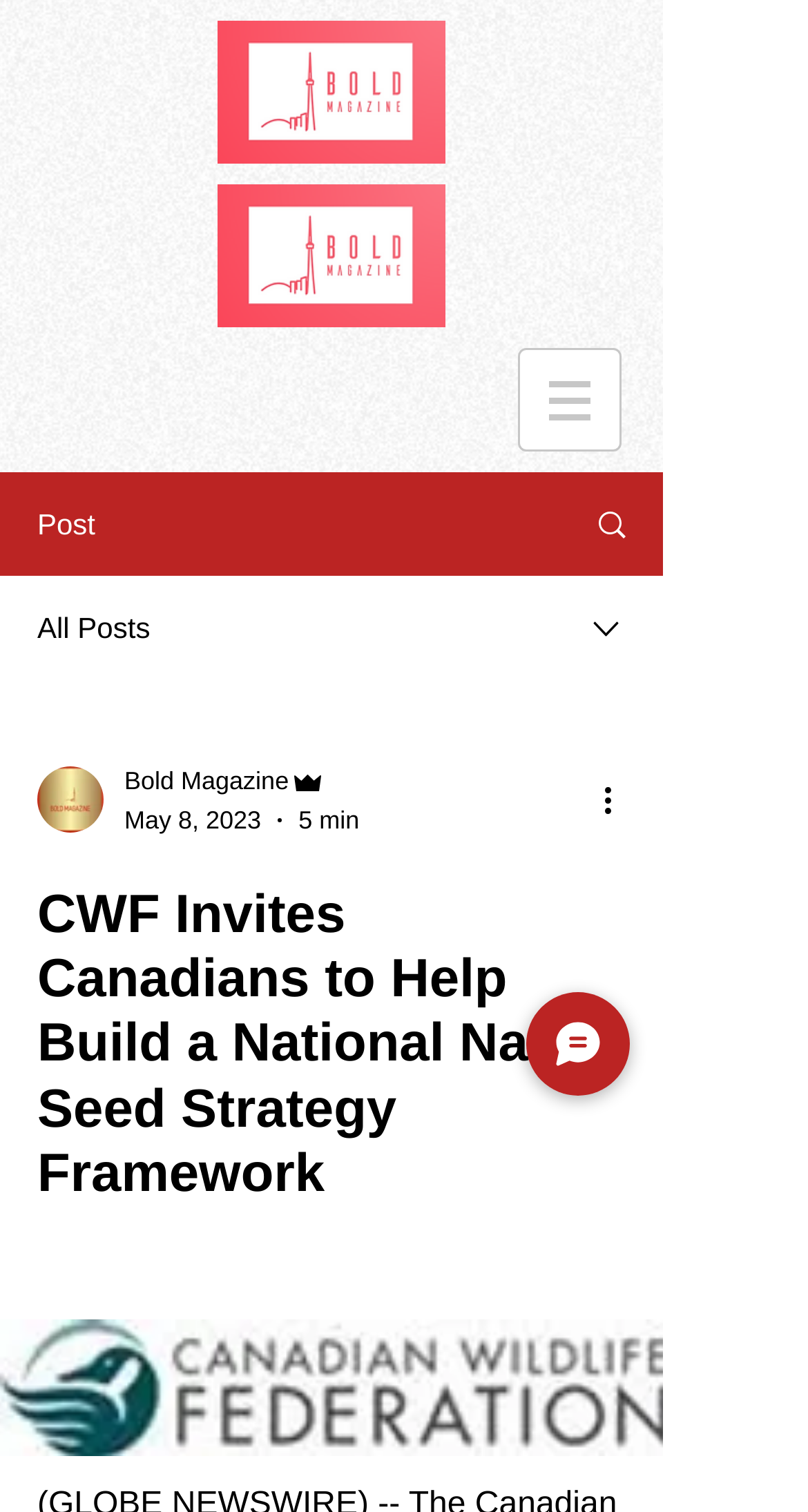What is the category of the post?
Please answer the question as detailed as possible.

The category of the post can be inferred from the navigation menu which has an option 'Post' and 'All Posts', suggesting that the website is related to news or articles, and the meta description mentions 'celebrity news'.